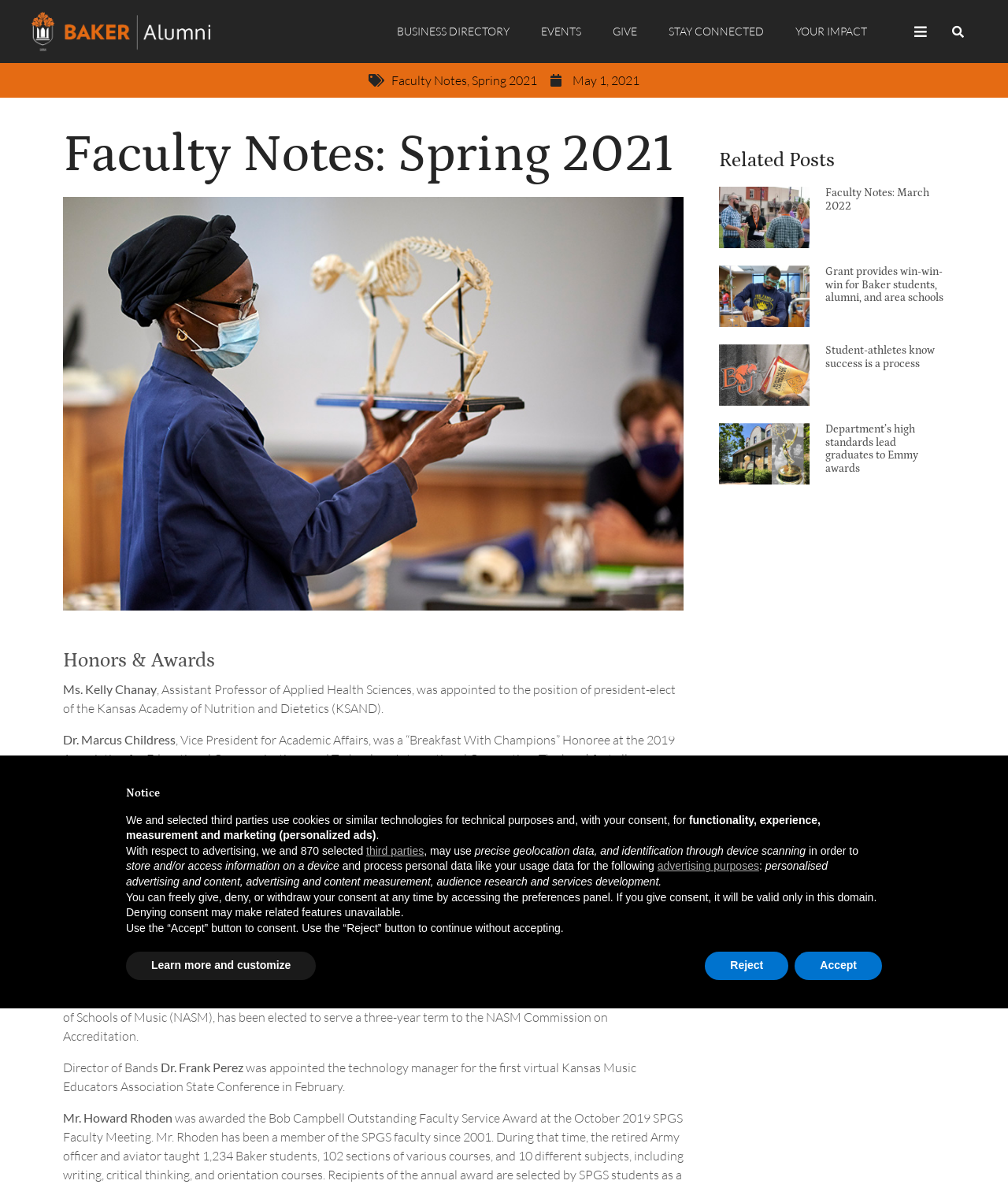Provide the bounding box coordinates of the section that needs to be clicked to accomplish the following instruction: "Contact via email."

None